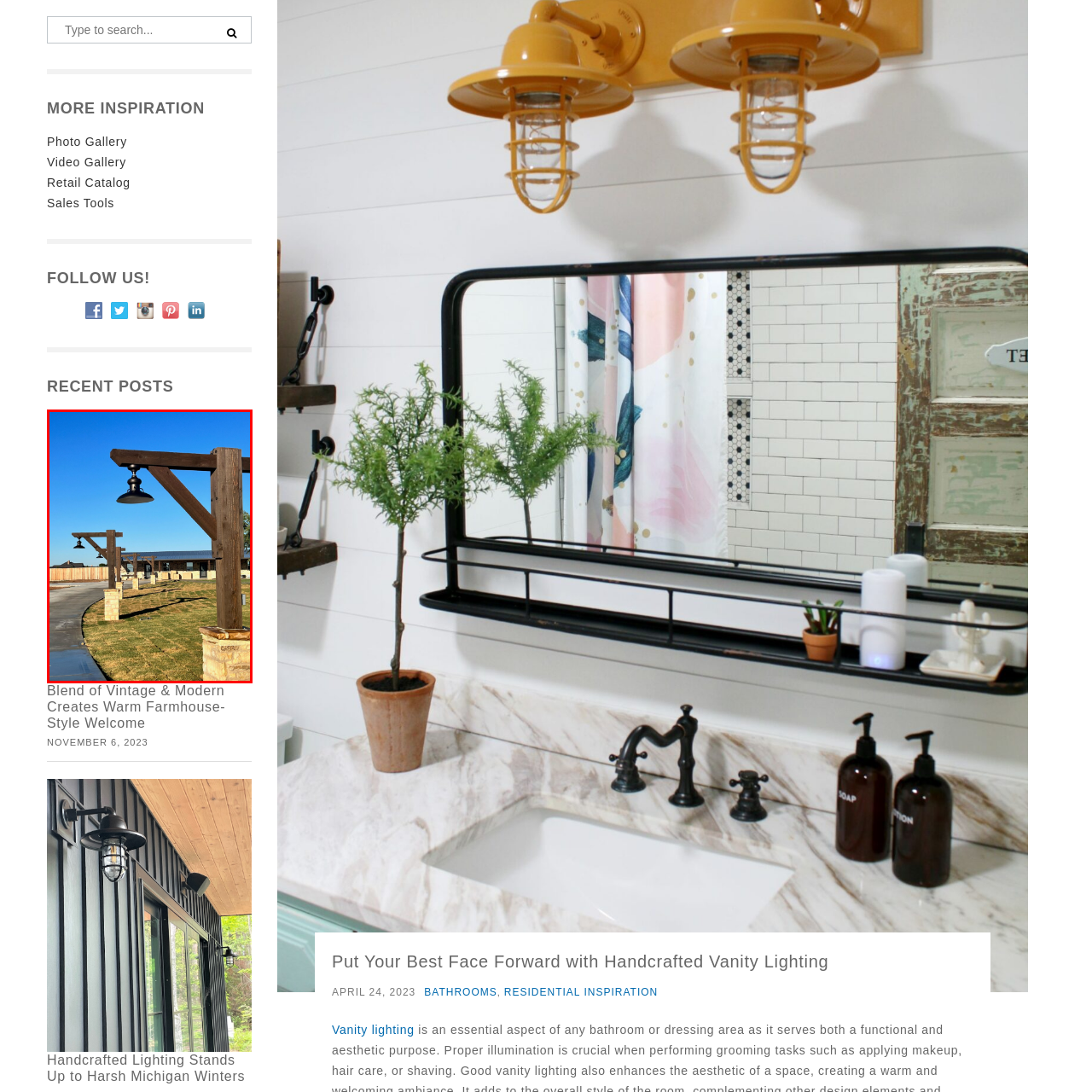Generate a detailed caption for the image that is outlined by the red border.

The image showcases a beautifully designed outdoor space featuring several wooden structures that support pendant-style lighting fixtures. These fixtures, characterized by their sleek black design, hang from the horizontal beams of the rustic wood supports, creating a warm and inviting atmosphere. The path lined with these light poles meanders through a well-maintained grassy area, reflecting a blend of functionality and aesthetic appeal. In the background, a contemporary building can be seen, framed by a clear blue sky, suggesting the space is ideal for gatherings or leisurely strolls. The combination of natural elements and modern fixtures highlights a harmonious balance between style and practicality in outdoor lighting design.